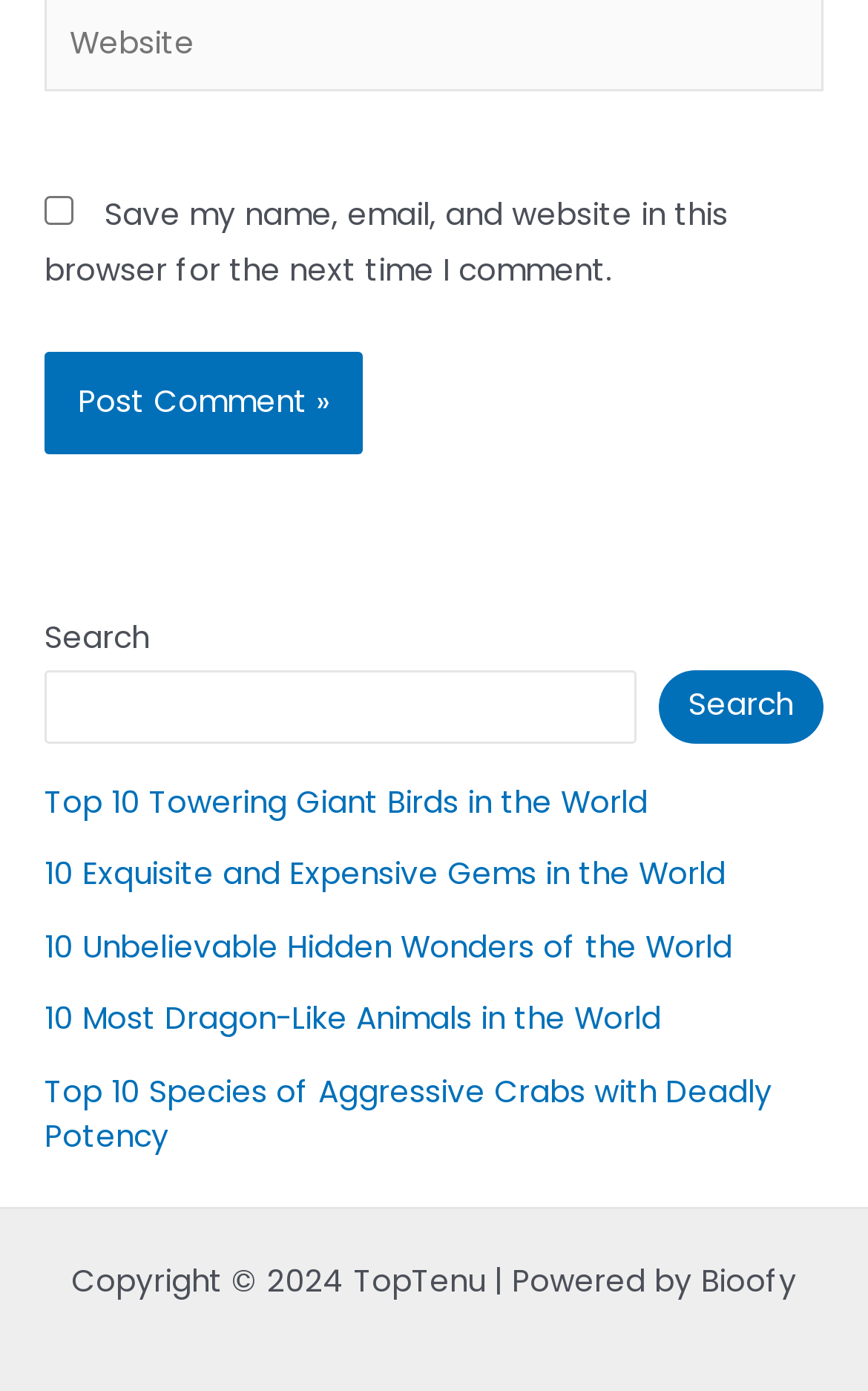Give a one-word or phrase response to the following question: What is the name of the company powering the website?

Bioofy